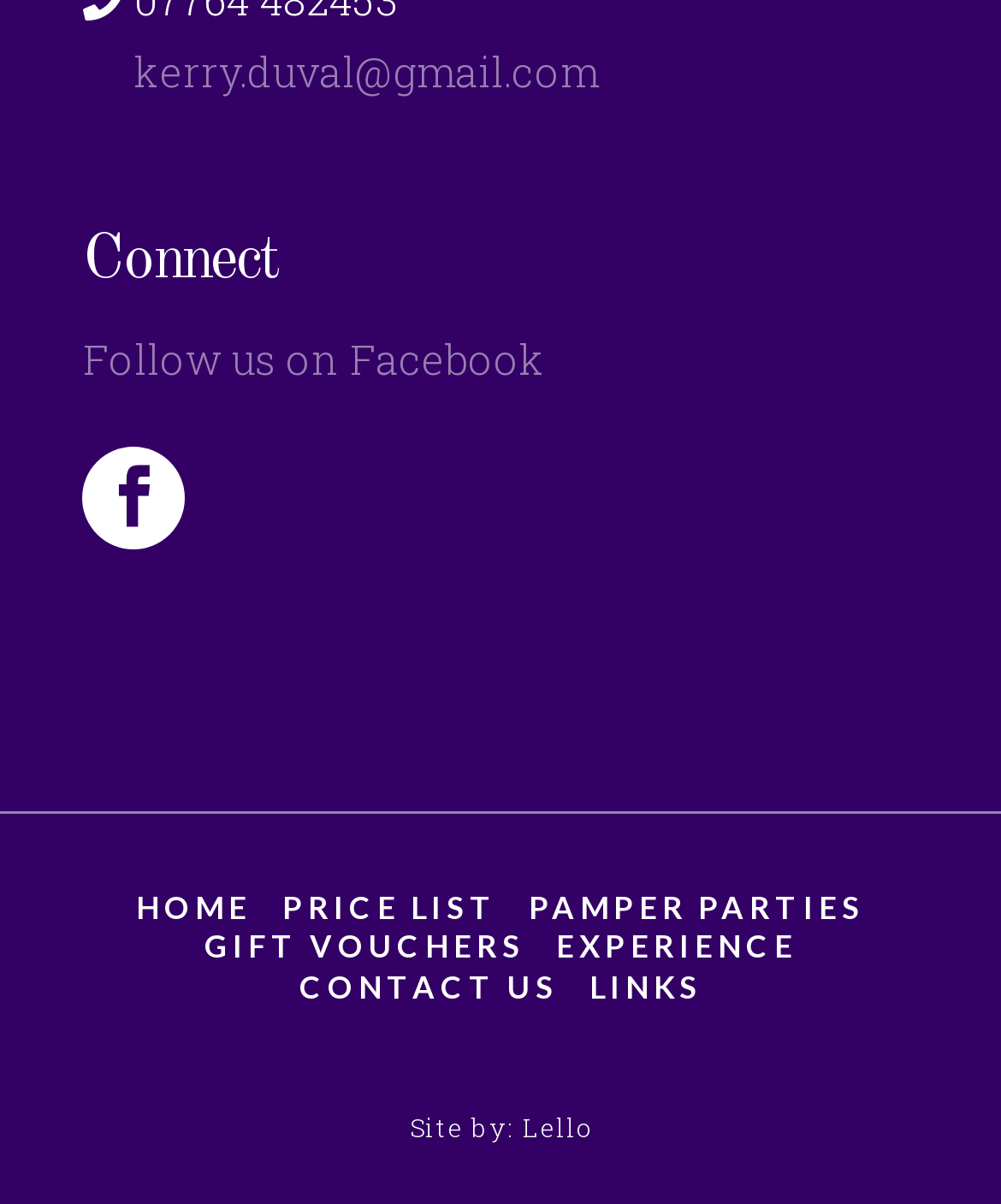What is the name of the website developer?
From the screenshot, supply a one-word or short-phrase answer.

Lello